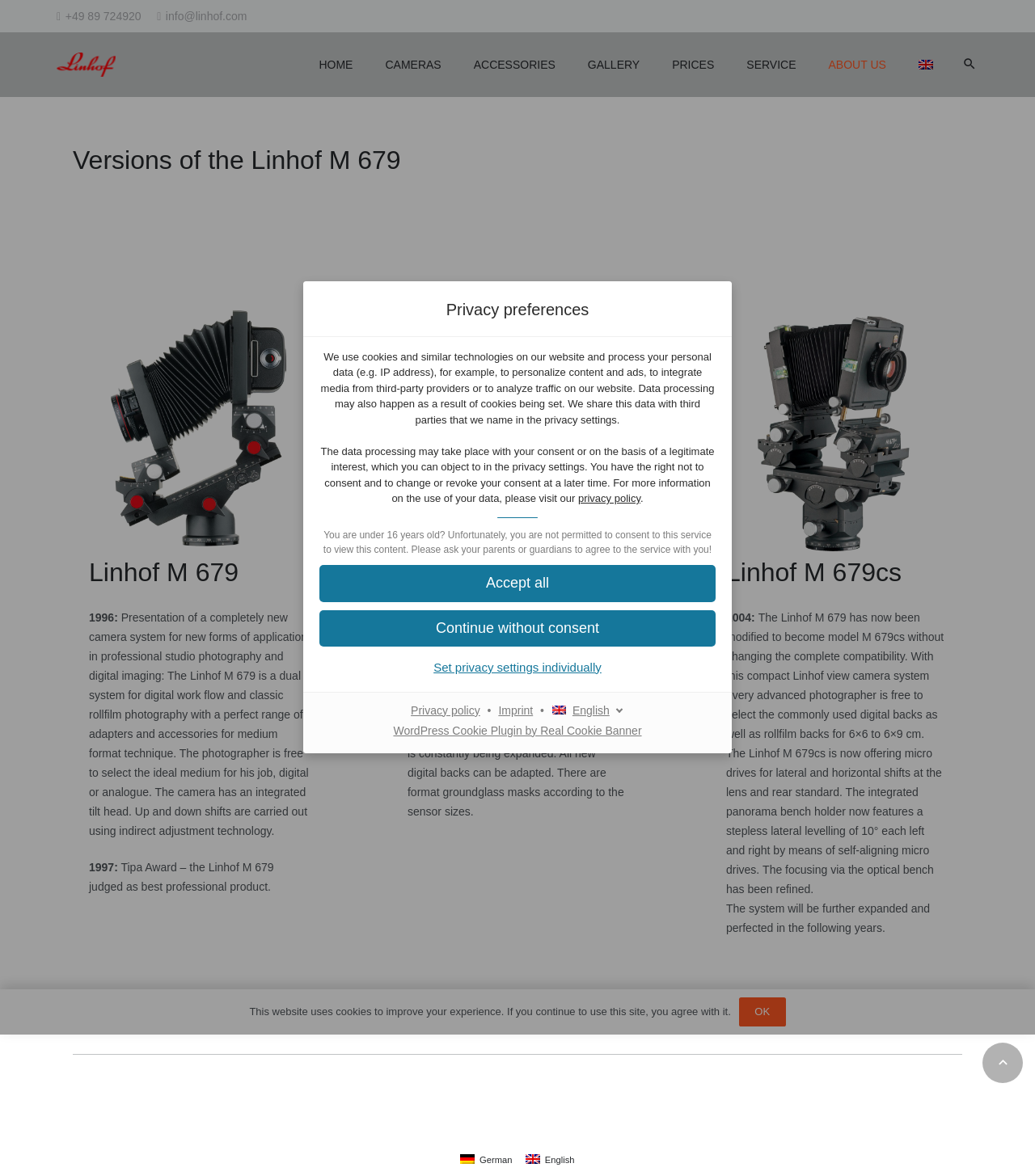Offer an in-depth caption of the entire webpage.

The webpage is about the development of the Linhof M 679 camera model, from its early versions to the current model, Linhof M 679cs. 

At the top of the page, there is a dialog box for privacy preferences, which takes up almost the entire width of the page. Within this dialog box, there is a link to skip to consent choices, followed by a heading that reads "Privacy preferences". Below the heading, there is a block of text explaining how the website uses cookies and processes personal data. This text is divided into two paragraphs. 

Underneath the explanatory text, there are three buttons: "Accept all", "Continue without consent", and "Set privacy settings individually". To the right of these buttons, there are two links: "Privacy policy" and "Imprint", separated by a bullet point. 

Above the buttons, there is a link to the privacy policy. Further down, there is a combobox for selecting the language, currently set to "English". Finally, at the bottom of the dialog box, there is a link to the WordPress Cookie Plugin by Real Cookie Banner.